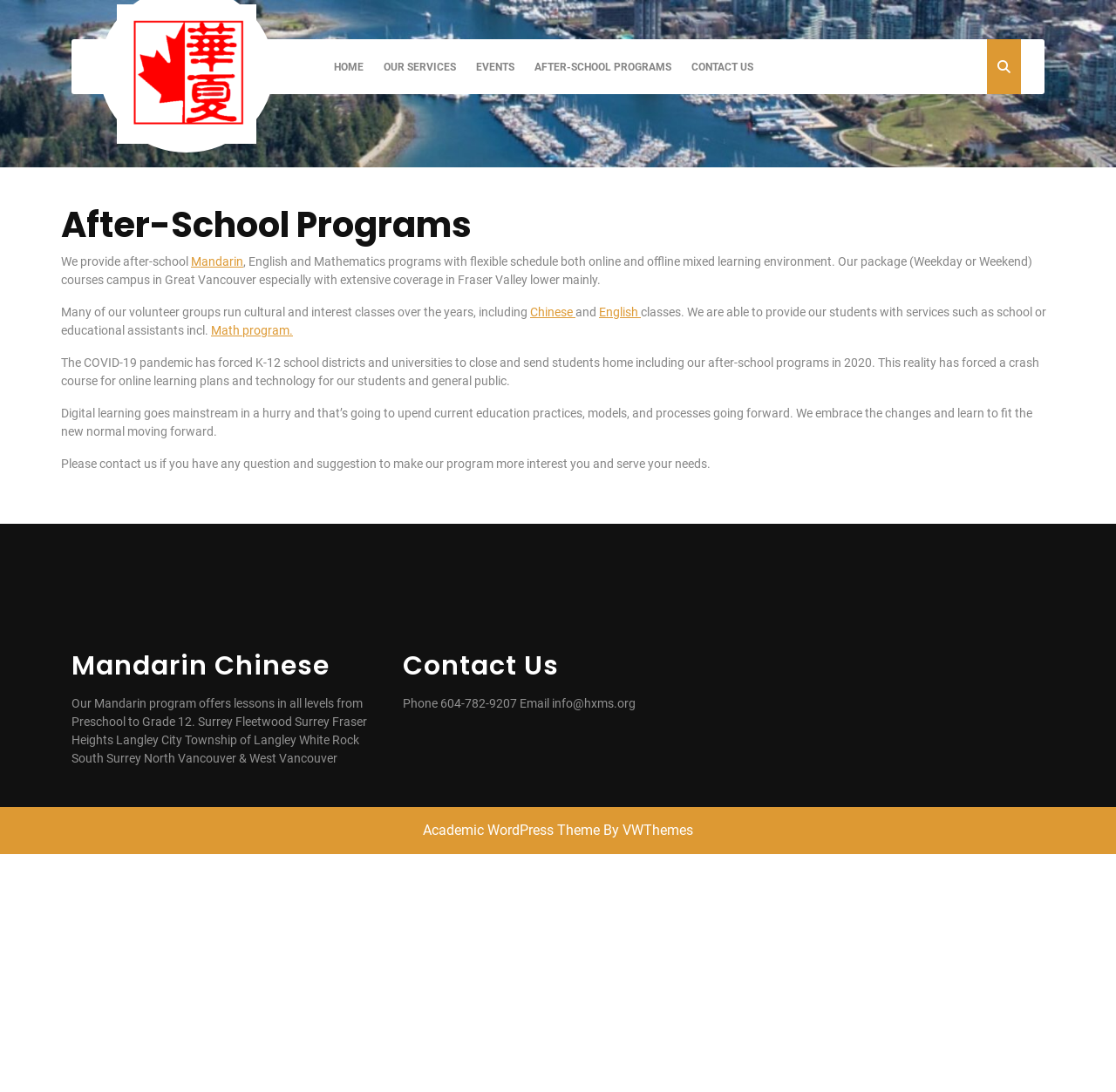Determine the bounding box coordinates of the UI element that matches the following description: "Contact Us". The coordinates should be four float numbers between 0 and 1 in the format [left, top, right, bottom].

[0.612, 0.036, 0.683, 0.086]